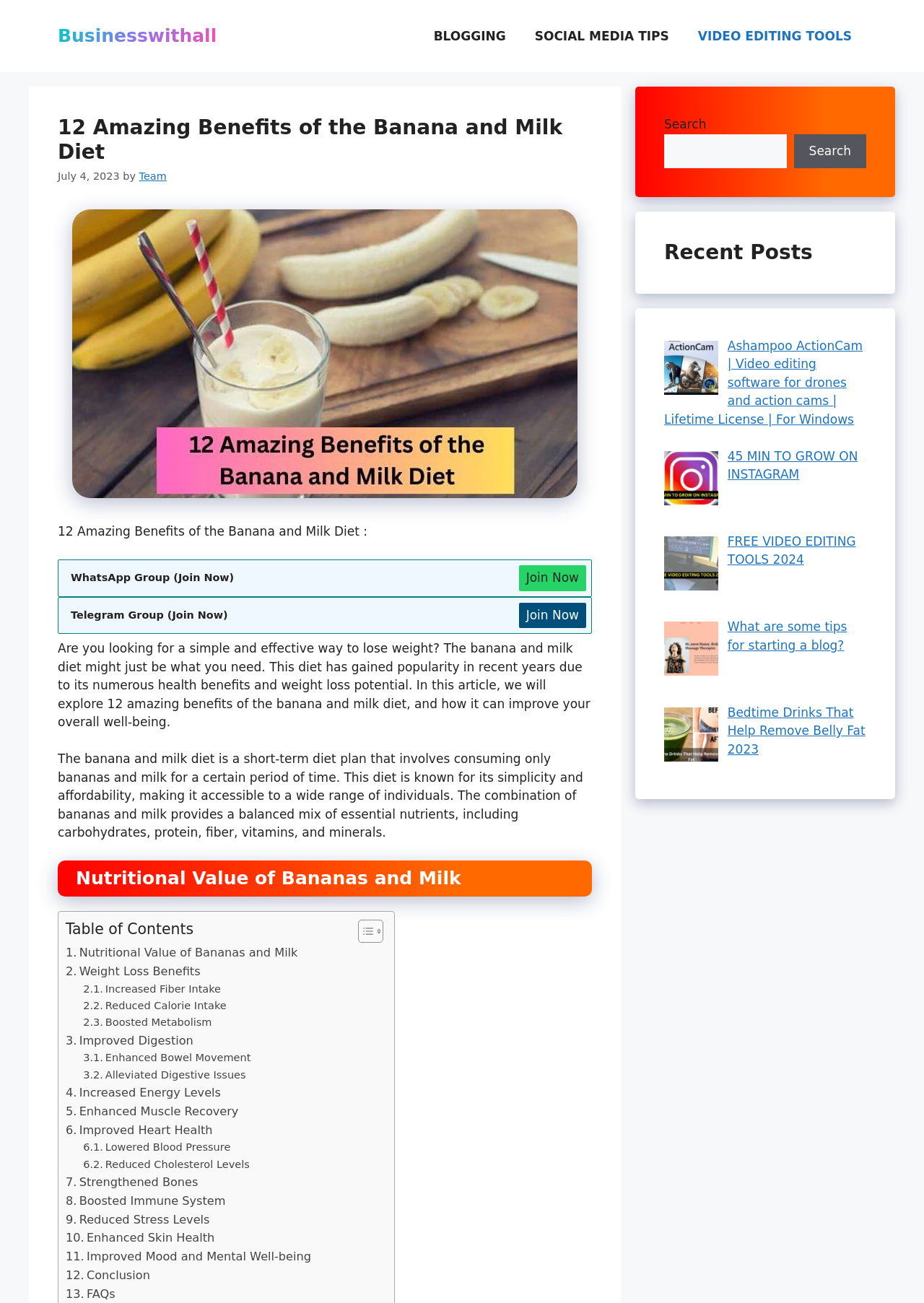Identify the bounding box coordinates of the element that should be clicked to fulfill this task: "Read the article '12 Amazing Benefits of the Banana and Milk Diet'". The coordinates should be provided as four float numbers between 0 and 1, i.e., [left, top, right, bottom].

[0.062, 0.089, 0.641, 0.126]